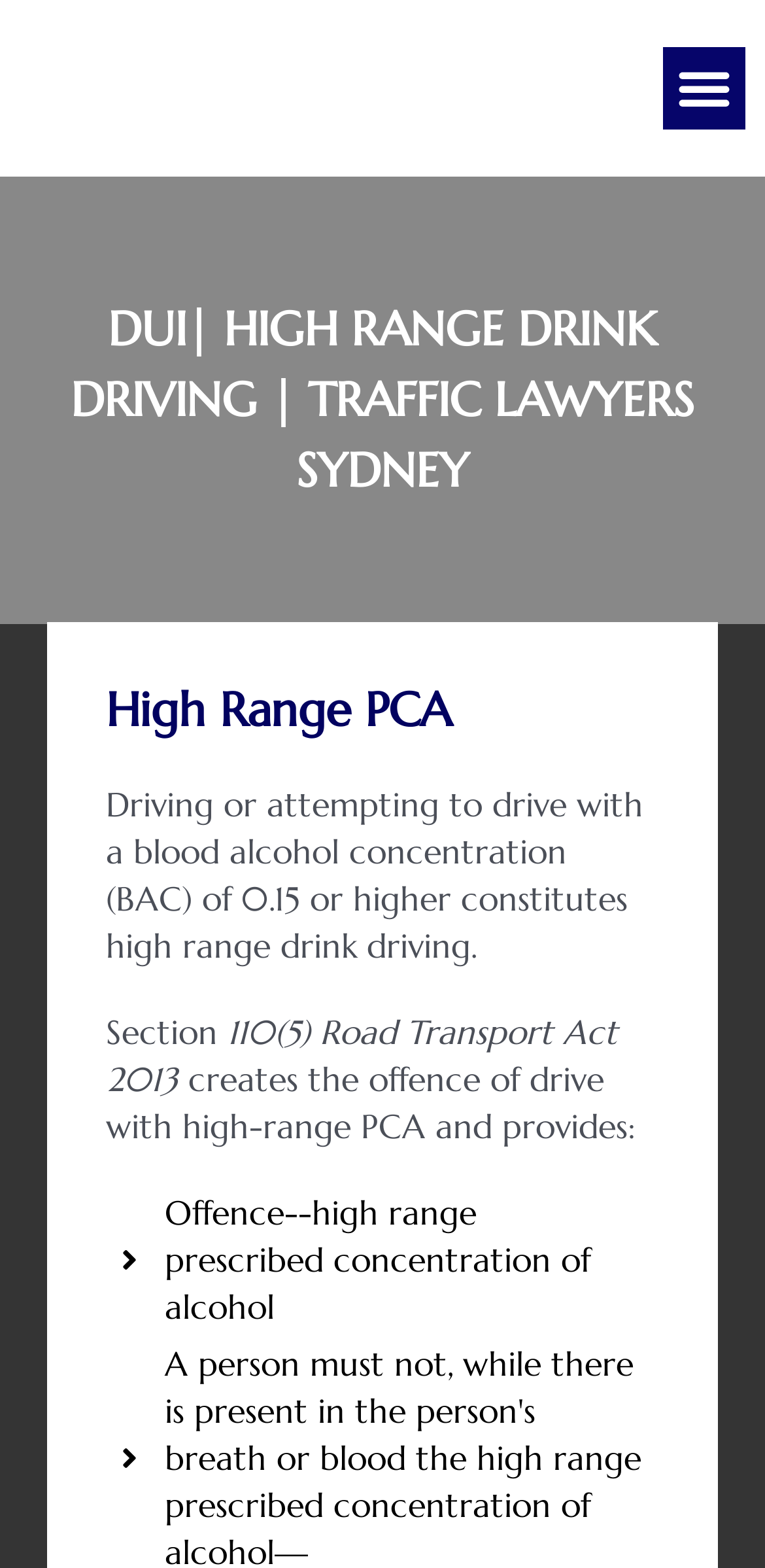What is the section number of the Road Transport Act 2013 related to high range PCA?
Using the image, provide a detailed and thorough answer to the question.

The webpage mentions 'Section 110(5) Road Transport Act 2013' which creates the offence of drive with high-range PCA. Therefore, the section number is 110(5).